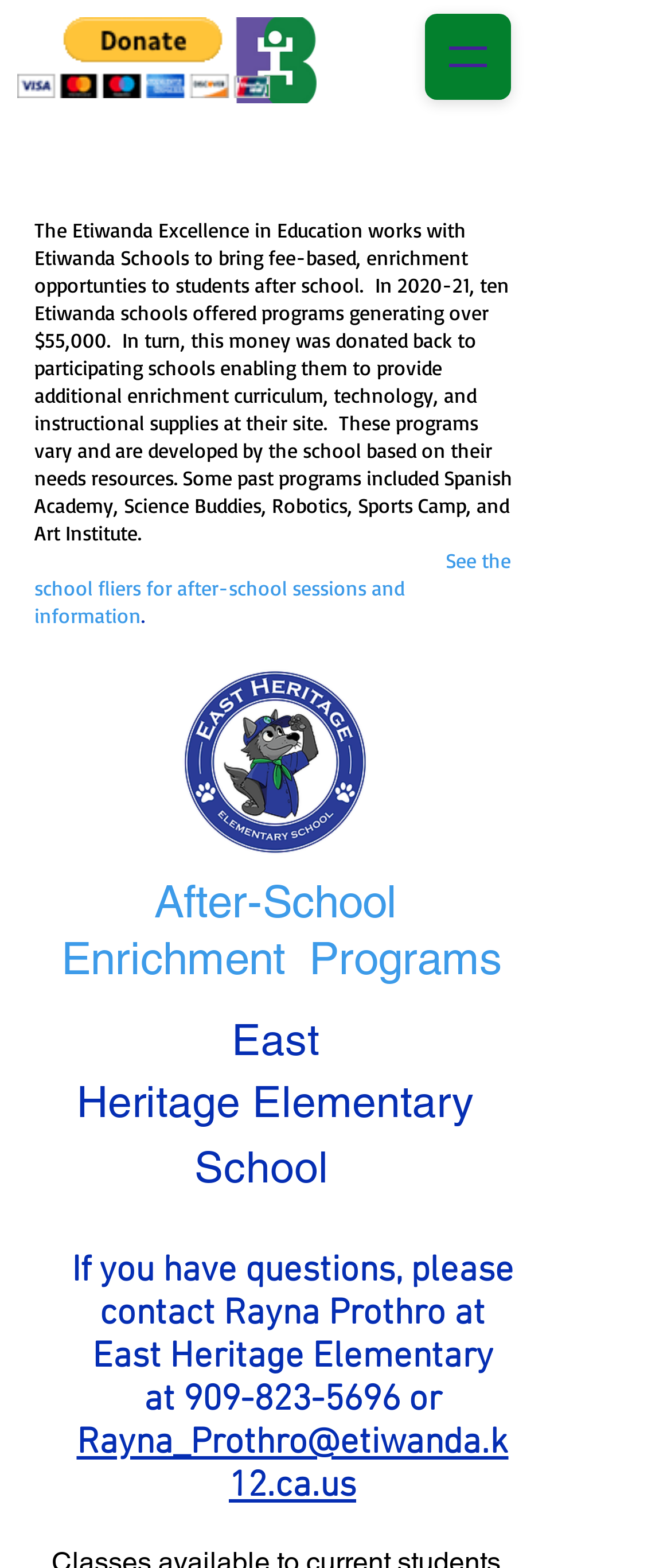What is the contact email of Rayna Prothro?
Provide a detailed answer to the question, using the image to inform your response.

I found the answer by looking at the link element that says 'Rayna_Prothro@etiwanda.k12.ca.us' which is located at the bottom of the page.